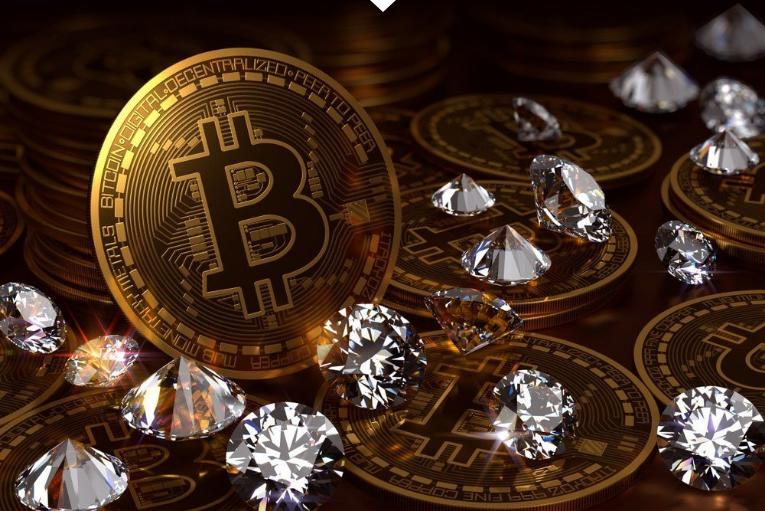Craft a thorough explanation of what is depicted in the image.

The image features a visually striking arrangement of Bitcoin coins set amongst sparkling diamonds. The prominent golden Bitcoin coins, with intricate detailing and the '₿' symbol clearly visible, are stacked on a surface that enhances their shine. Scattered around them are various sizes and cuts of diamonds, reflecting light and adding a luxurious appeal to the composition. This imagery encapsulates the blend of digital currency and wealth, highlighting Bitcoin as a modern financial asset against the backdrop of traditional treasures like diamonds. The overall aesthetic suggests a theme of innovation in finance, capturing the essence of Bitcoin's rise as a valuable digital commodity.